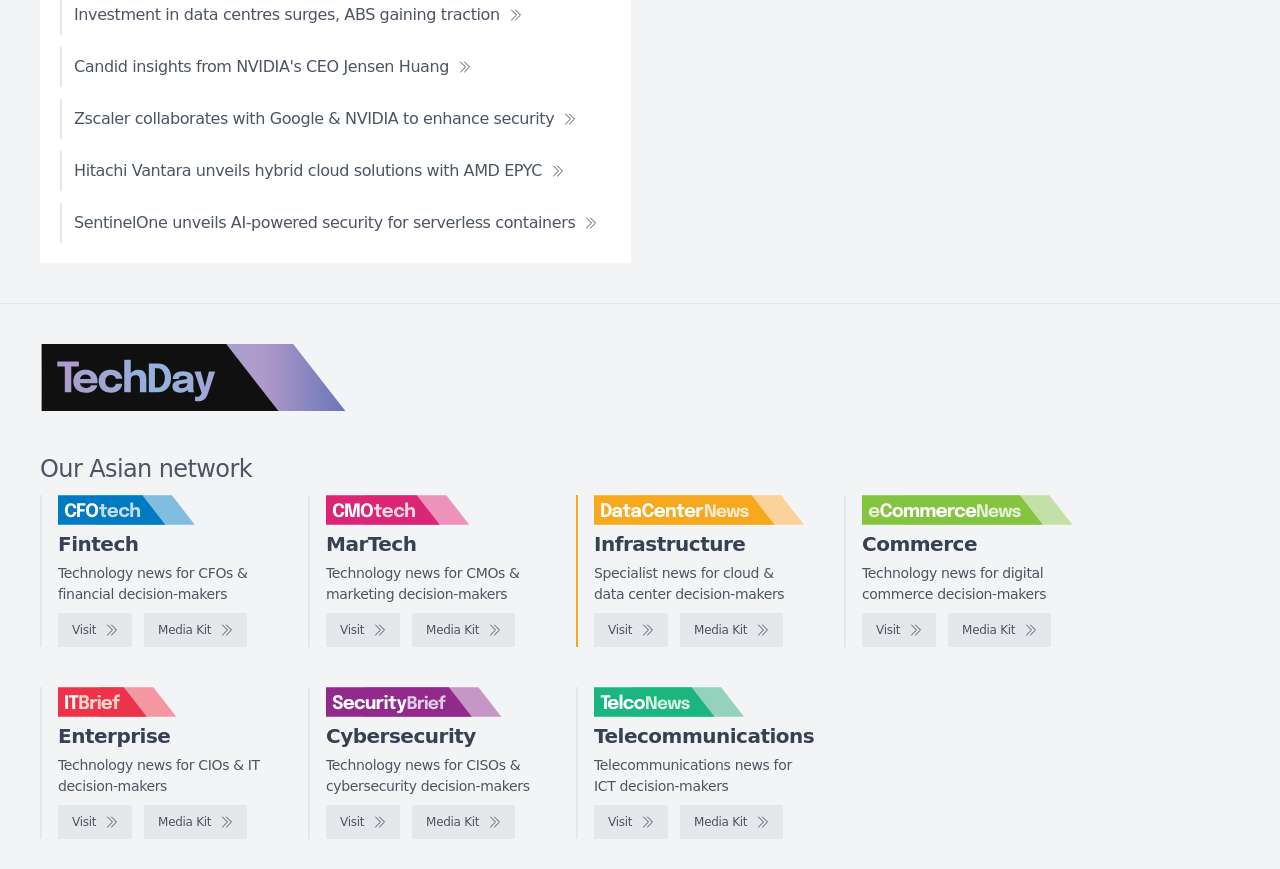What is the topic of the news section on the top left?
Based on the visual content, answer with a single word or a brief phrase.

Technology